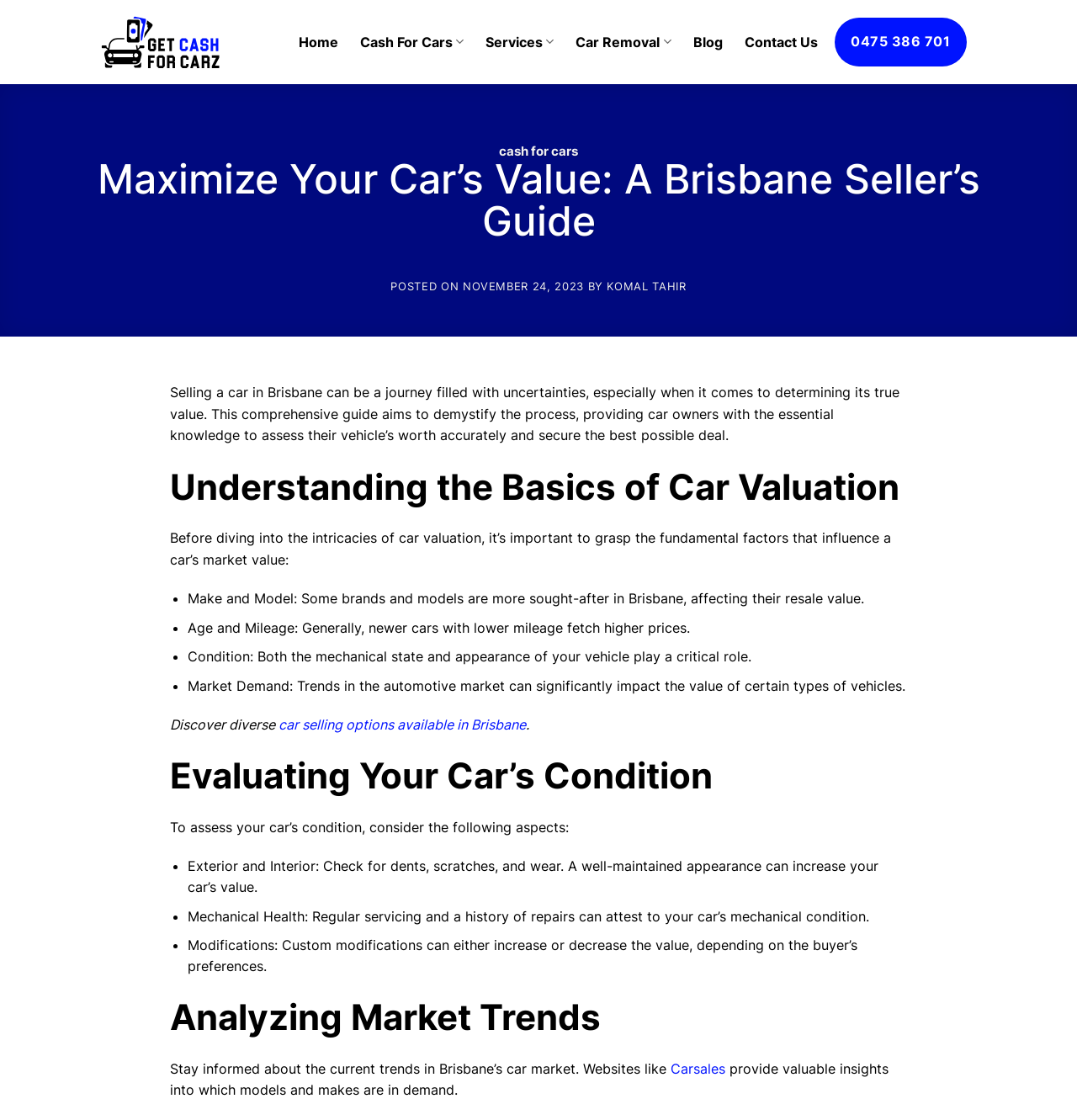Where can you find information on current car market trends in Brisbane?
Using the picture, provide a one-word or short phrase answer.

Websites like Carsales